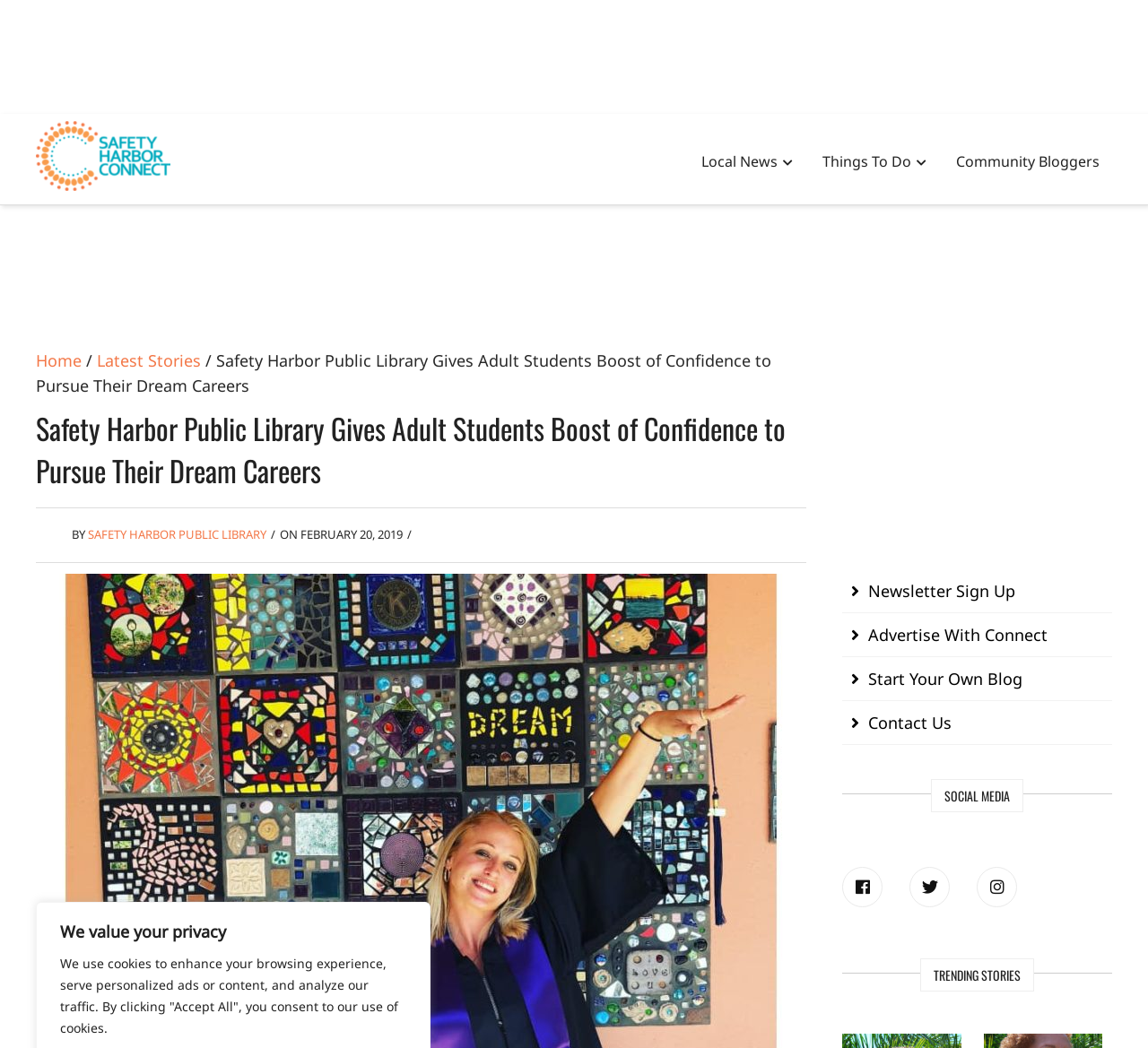Determine the bounding box coordinates of the clickable element to complete this instruction: "Read Local News". Provide the coordinates in the format of four float numbers between 0 and 1, [left, top, right, bottom].

[0.6, 0.125, 0.702, 0.185]